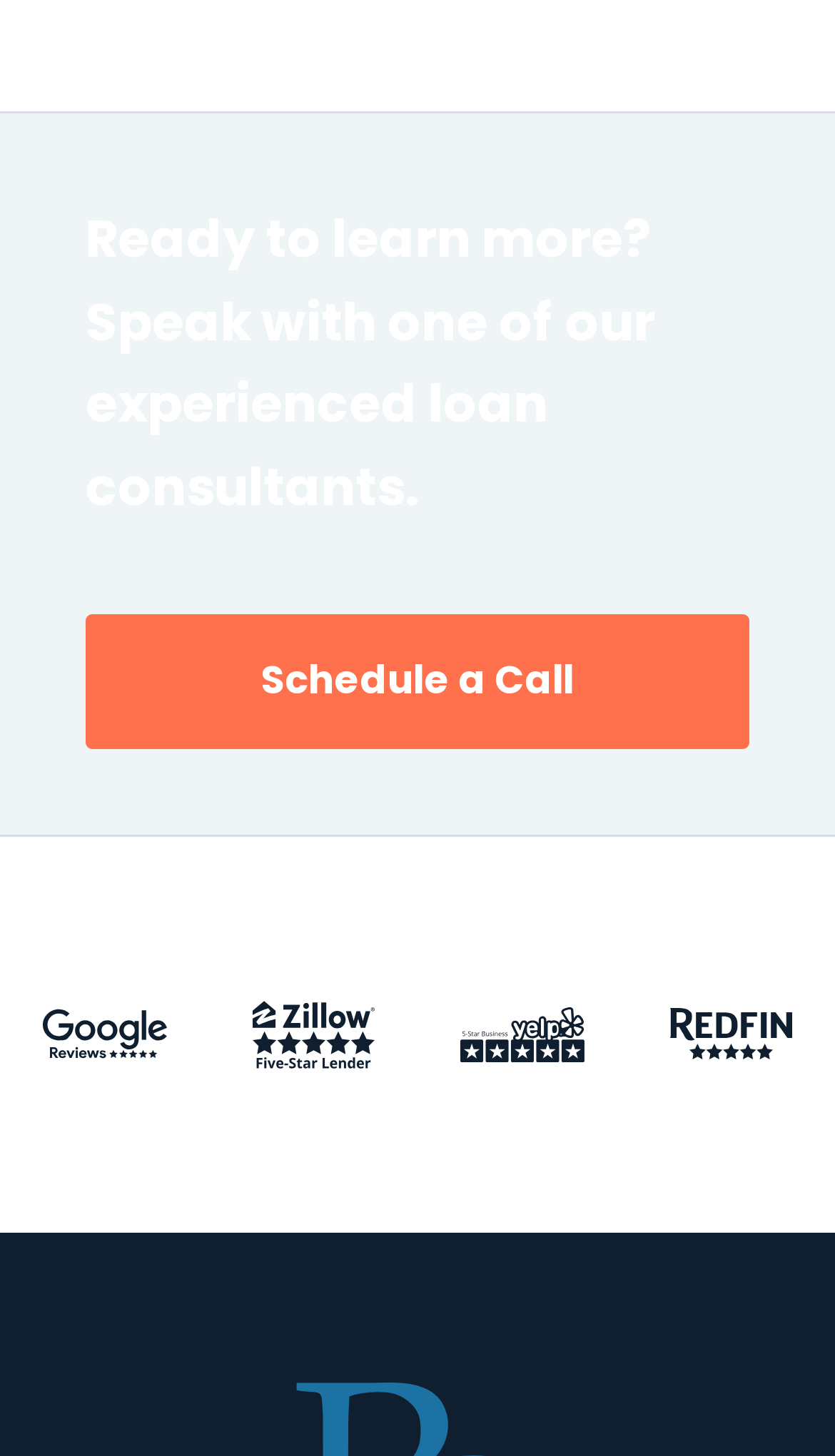Determine the bounding box of the UI element mentioned here: "alt="Redfin 5-star Review Icon"". The coordinates must be in the format [left, top, right, bottom] with values ranging from 0 to 1.

[0.801, 0.651, 0.949, 0.769]